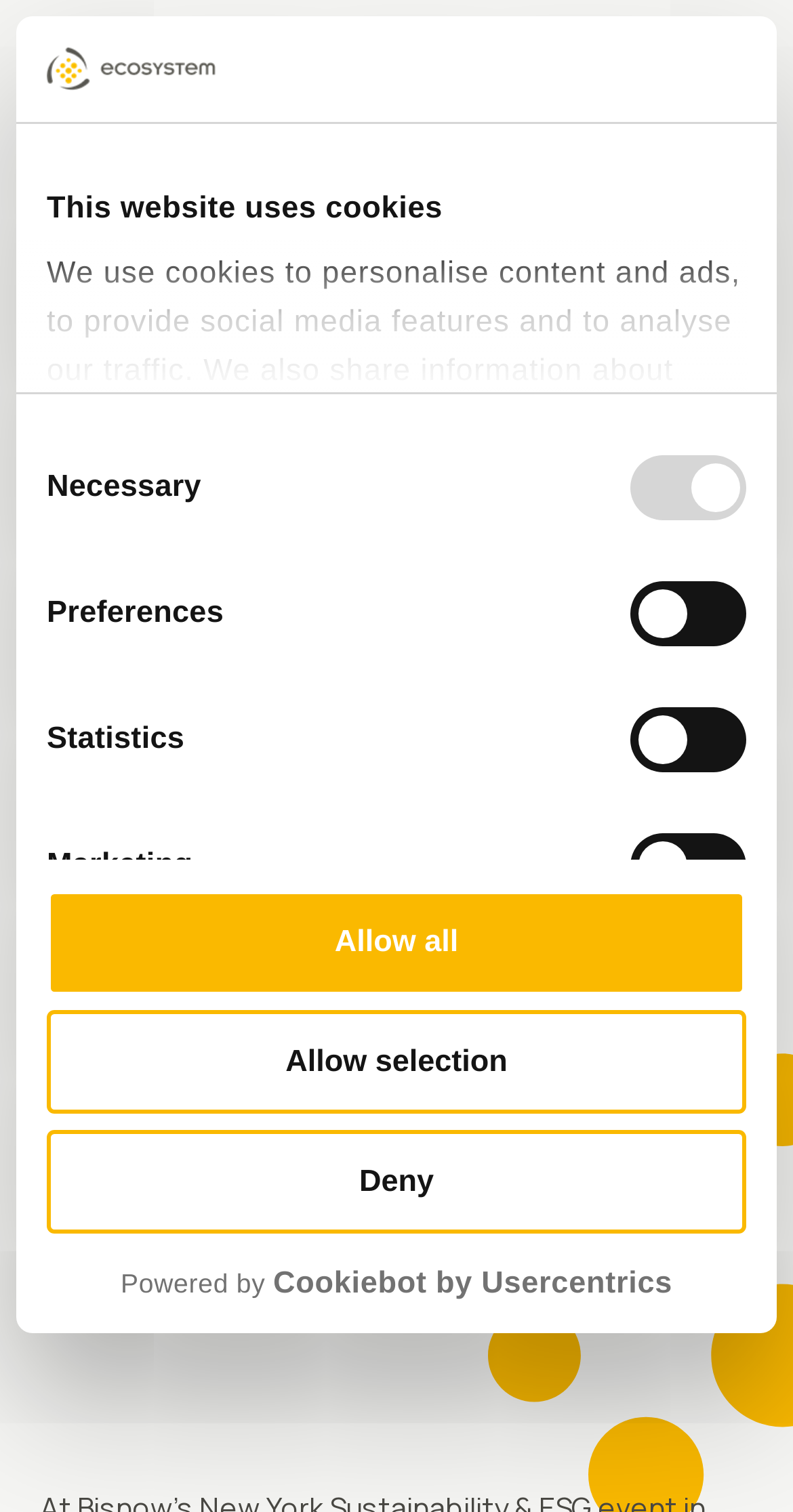Determine the bounding box coordinates of the element's region needed to click to follow the instruction: "Click the News link". Provide these coordinates as four float numbers between 0 and 1, formatted as [left, top, right, bottom].

[0.103, 0.605, 0.295, 0.659]